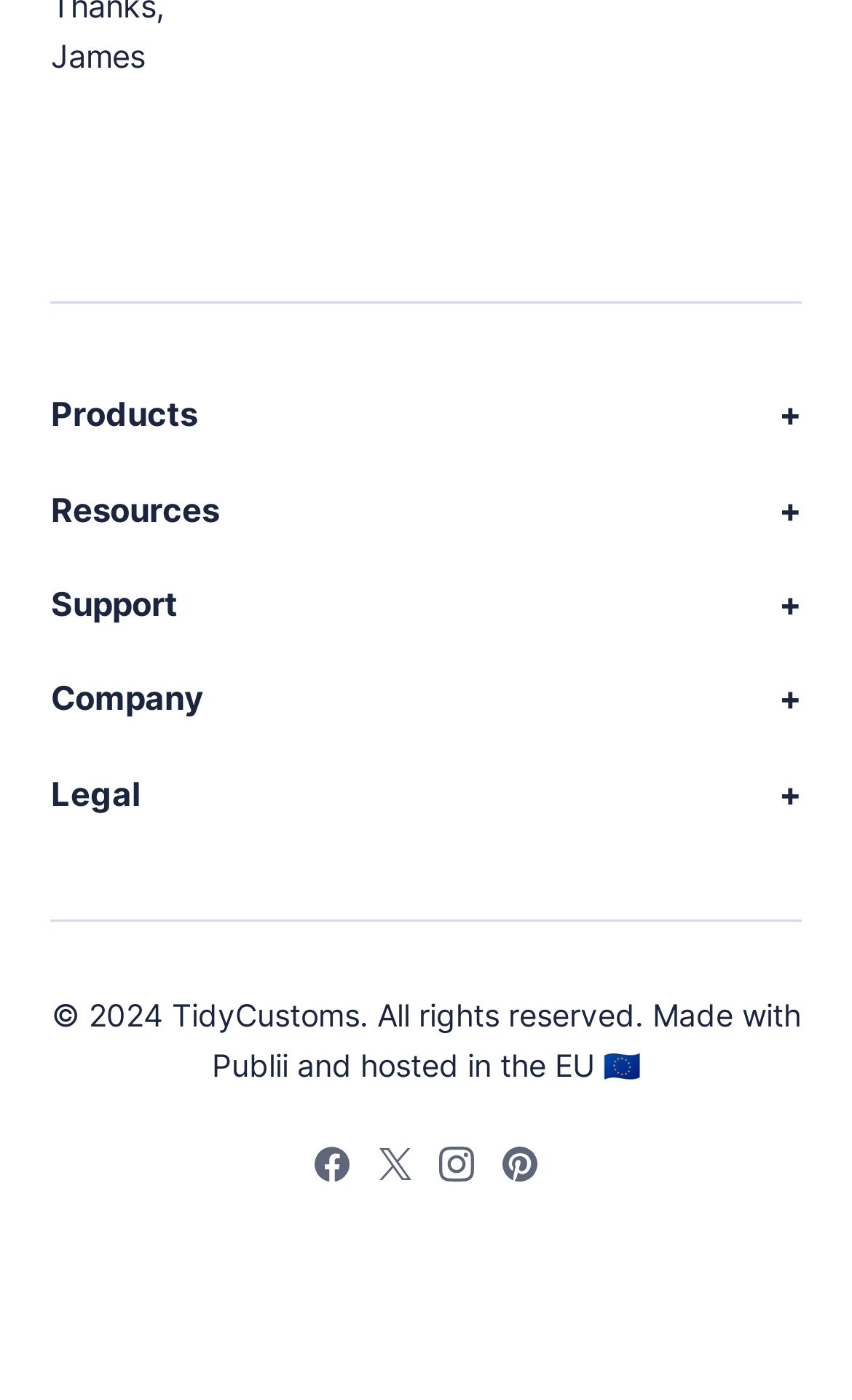Find the bounding box coordinates of the clickable area that will achieve the following instruction: "Check the FAQs".

[0.06, 0.654, 0.152, 0.684]